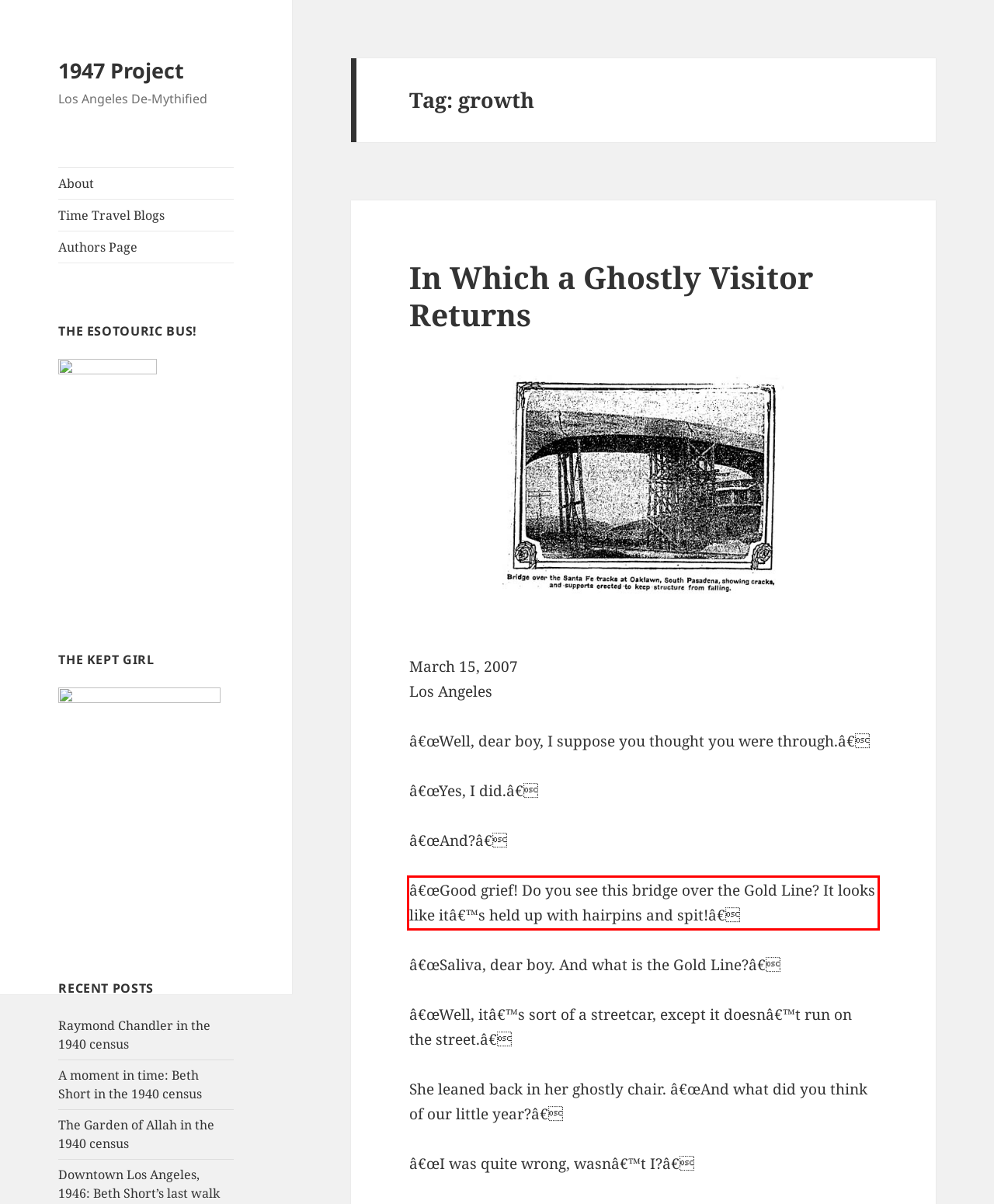Using the provided screenshot of a webpage, recognize the text inside the red rectangle bounding box by performing OCR.

â€œGood grief! Do you see this bridge over the Gold Line? It looks like itâ€™s held up with hairpins and spit!â€